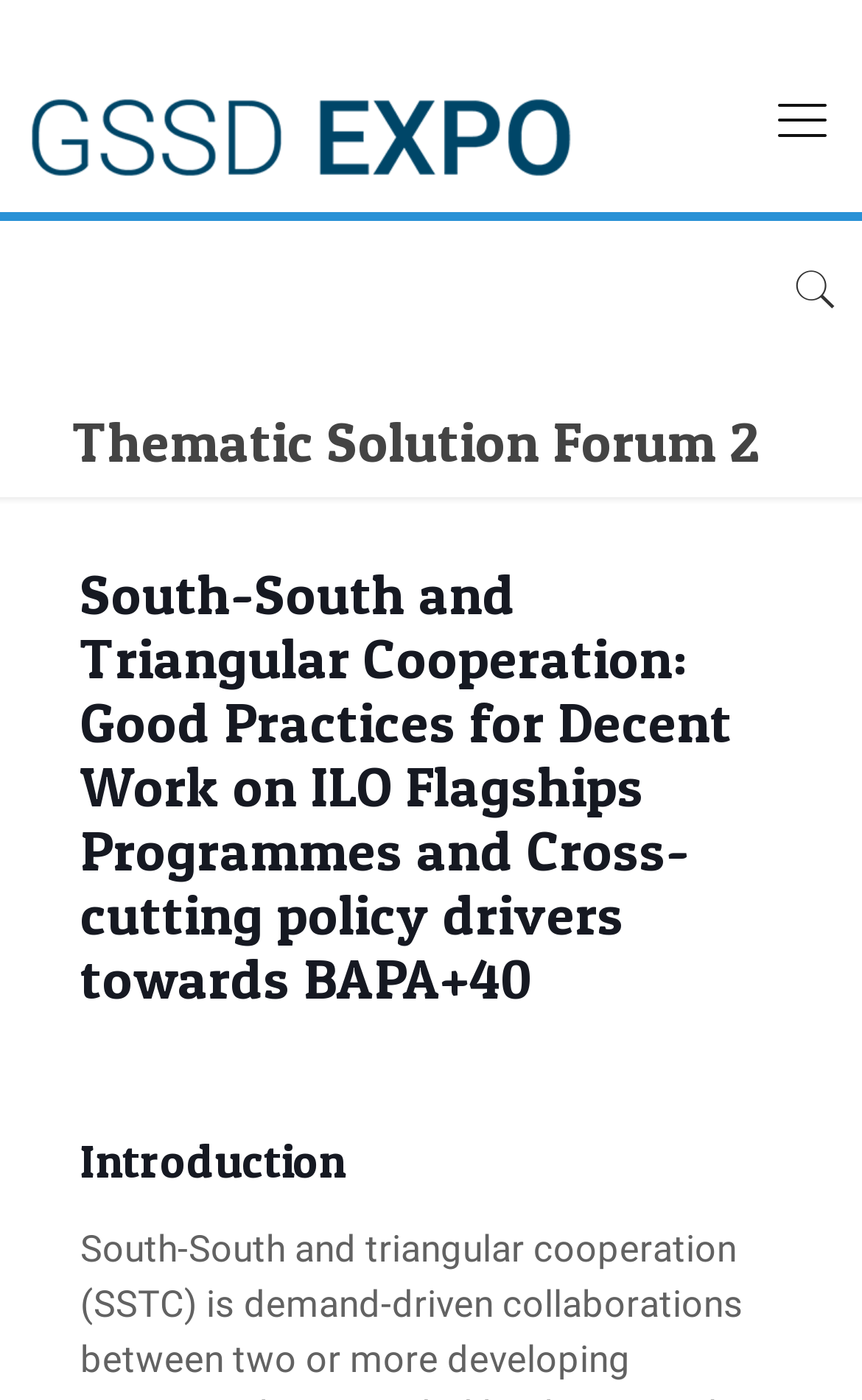Find the main header of the webpage and produce its text content.

Thematic Solution Forum 2